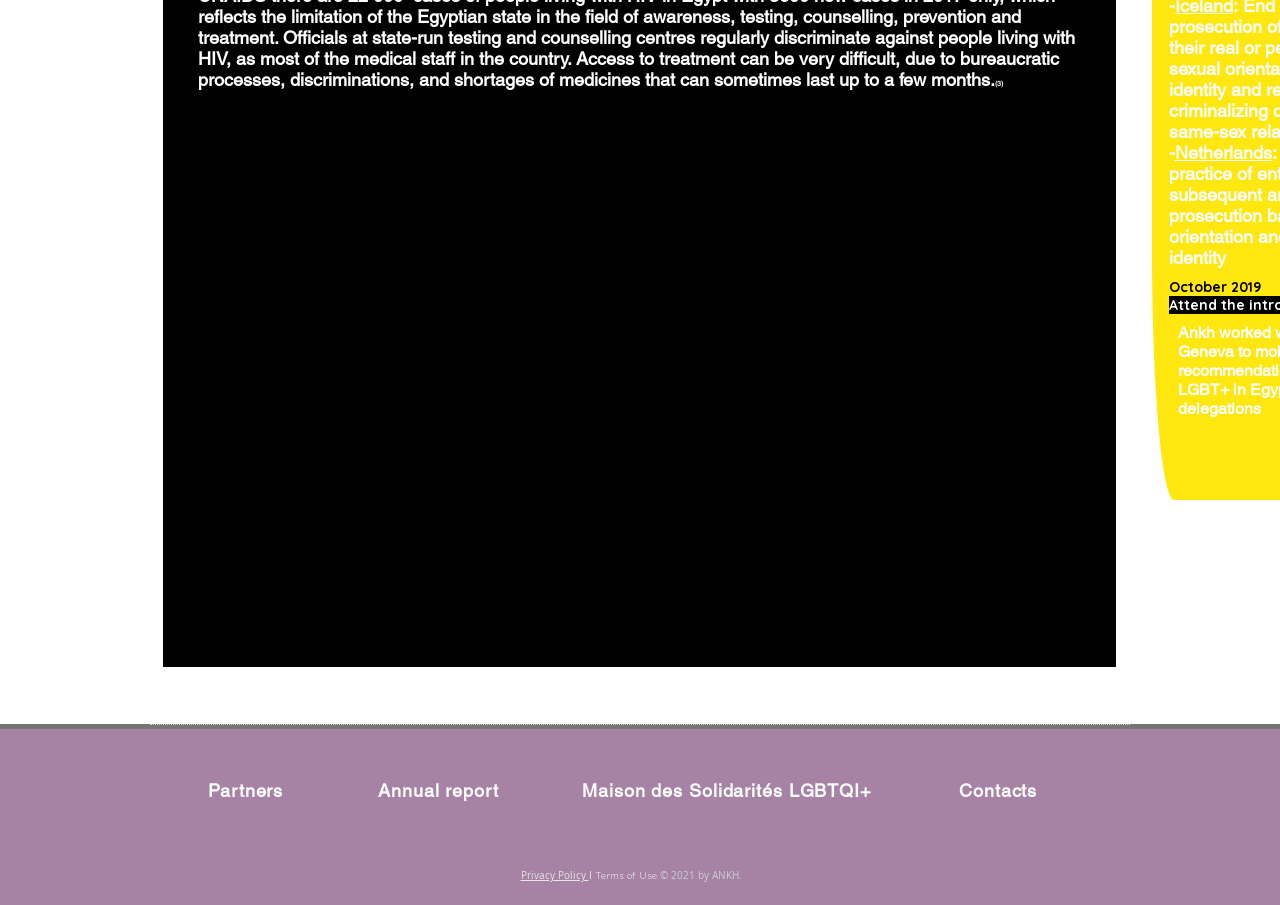What is the topic of the report mentioned in the webpage?
From the details in the image, answer the question comprehensively.

I inferred the topic of the report by reading the StaticText element with the text 'The Trap Punishing sexual difference in Egypt, Egyptian Initiative for Personal Rights,2017.' located at [0.17, 0.656, 0.511, 0.672]. The report appears to be related to human rights, specifically the rights of LGBTQI+ individuals in Egypt.